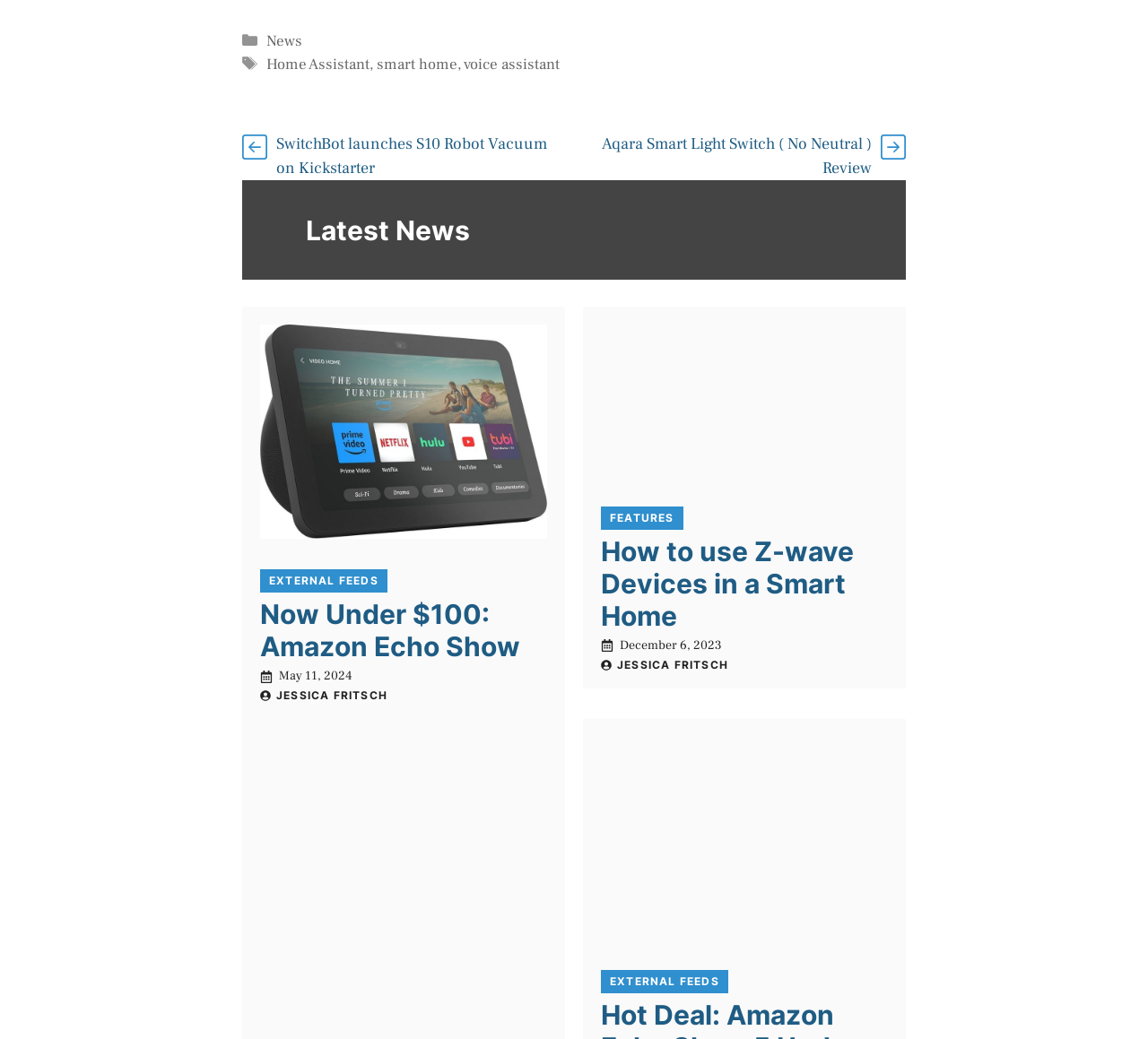Determine the bounding box for the HTML element described here: "Features". The coordinates should be given as [left, top, right, bottom] with each number being a float between 0 and 1.

[0.523, 0.487, 0.595, 0.51]